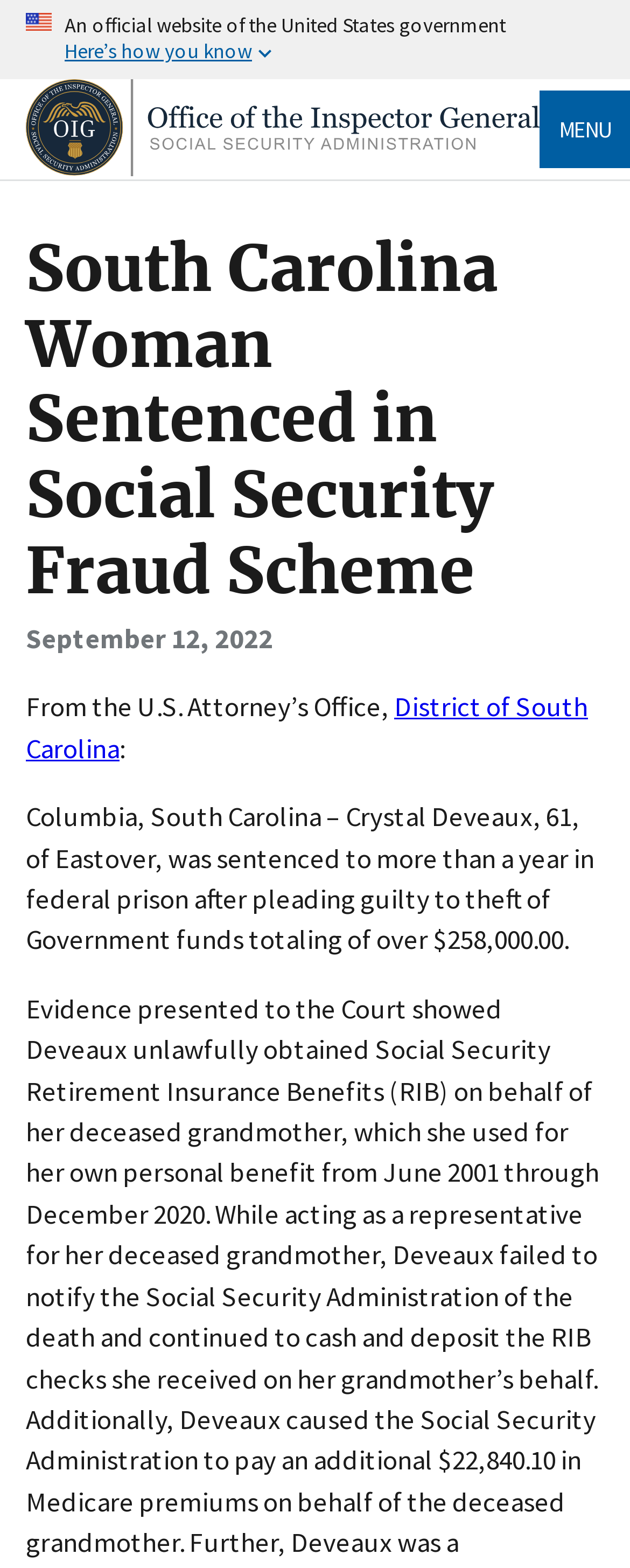Give a one-word or short phrase answer to this question: 
What is the location of the U.S. Attorney’s Office?

District of South Carolina